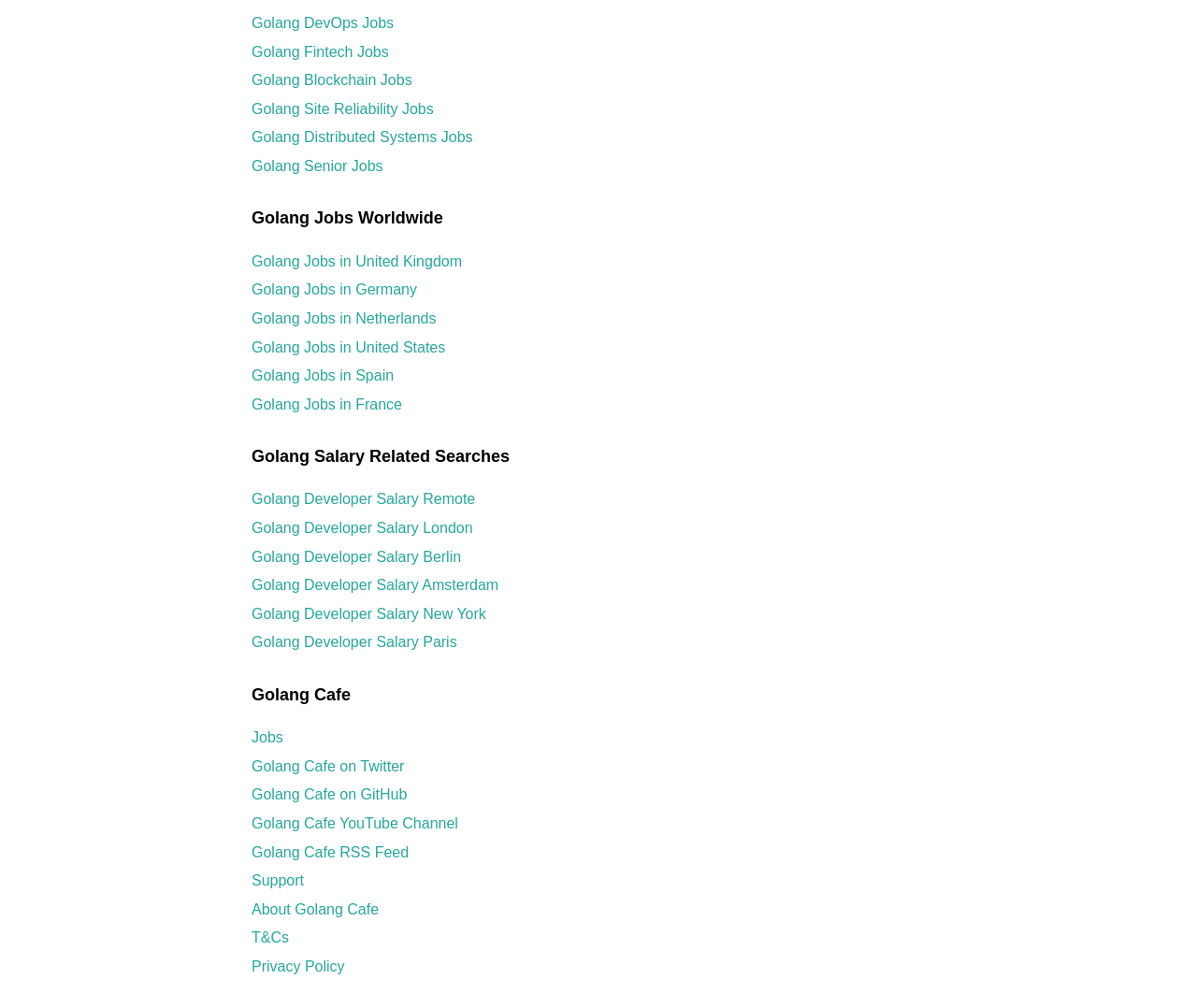Find the bounding box coordinates for the element described here: "Jobs".

[0.21, 0.724, 0.237, 0.739]